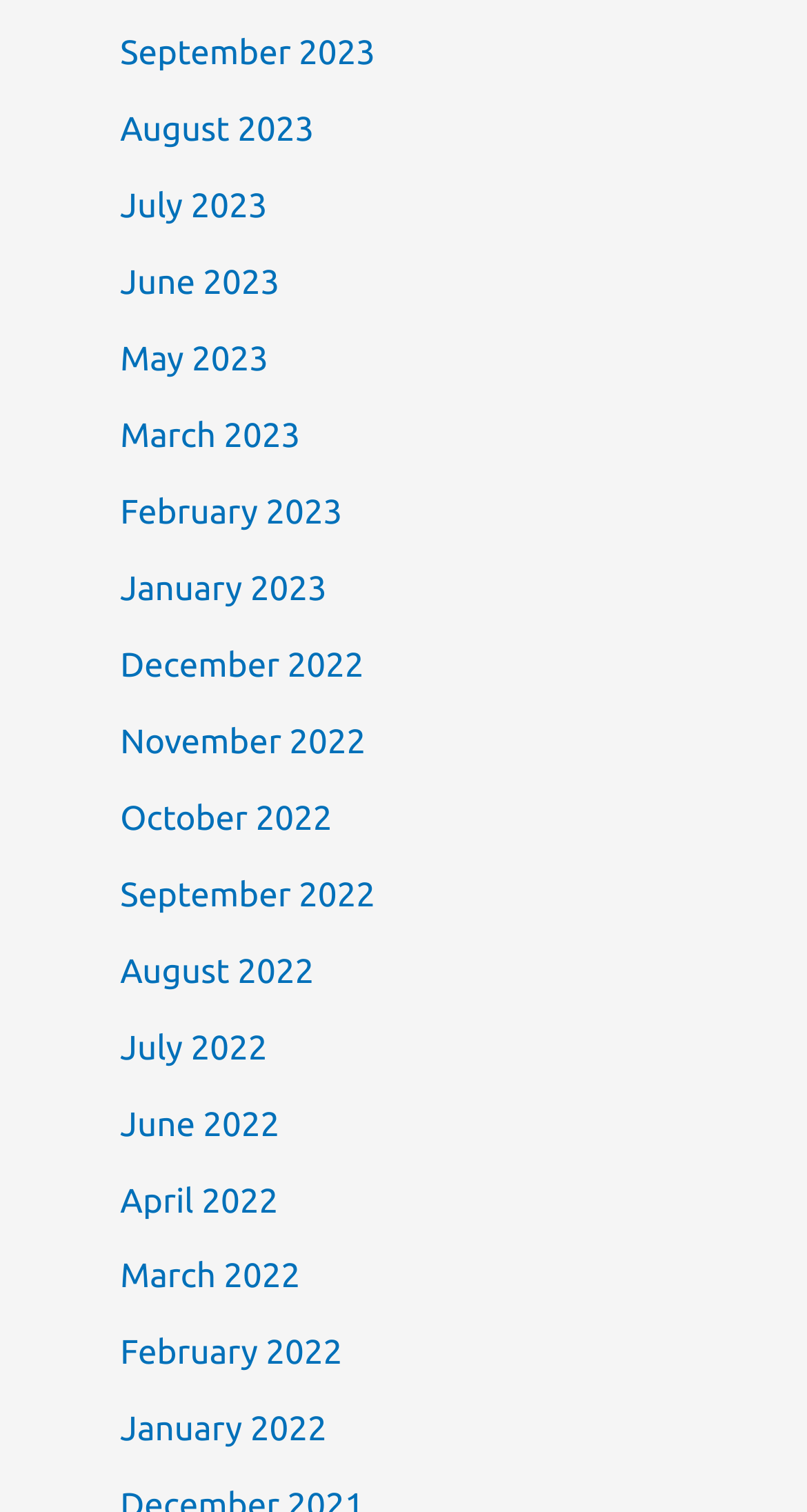Please respond in a single word or phrase: 
How many links are there in total?

18